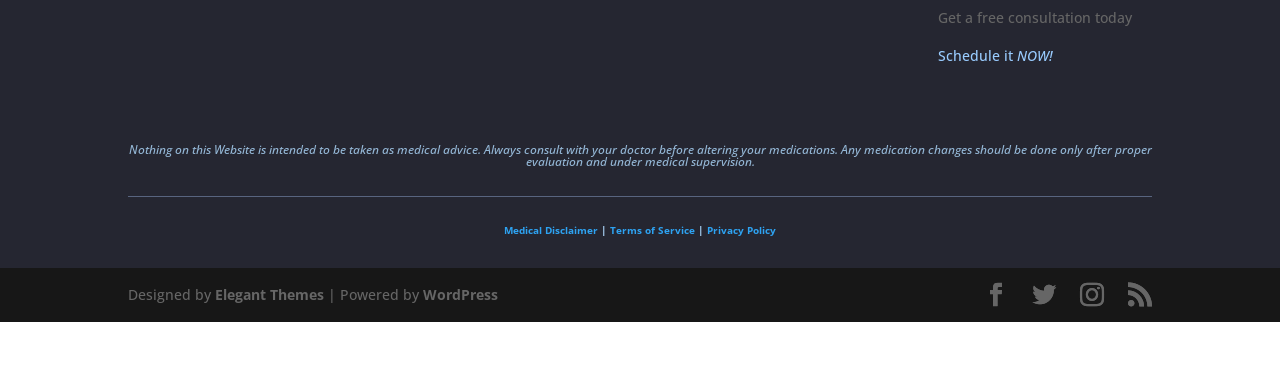Based on the image, provide a detailed and complete answer to the question: 
What is the disclaimer about on the webpage?

The disclaimer on the webpage is related to medical advice, stating that nothing on the website should be taken as medical advice and that users should always consult with their doctor before altering their medications.